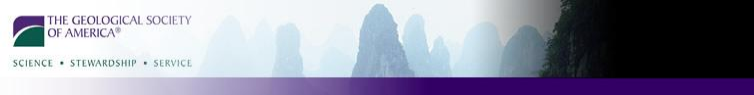Reply to the question with a brief word or phrase: What is the color transition of the gradient in the background?

Dark to light hues